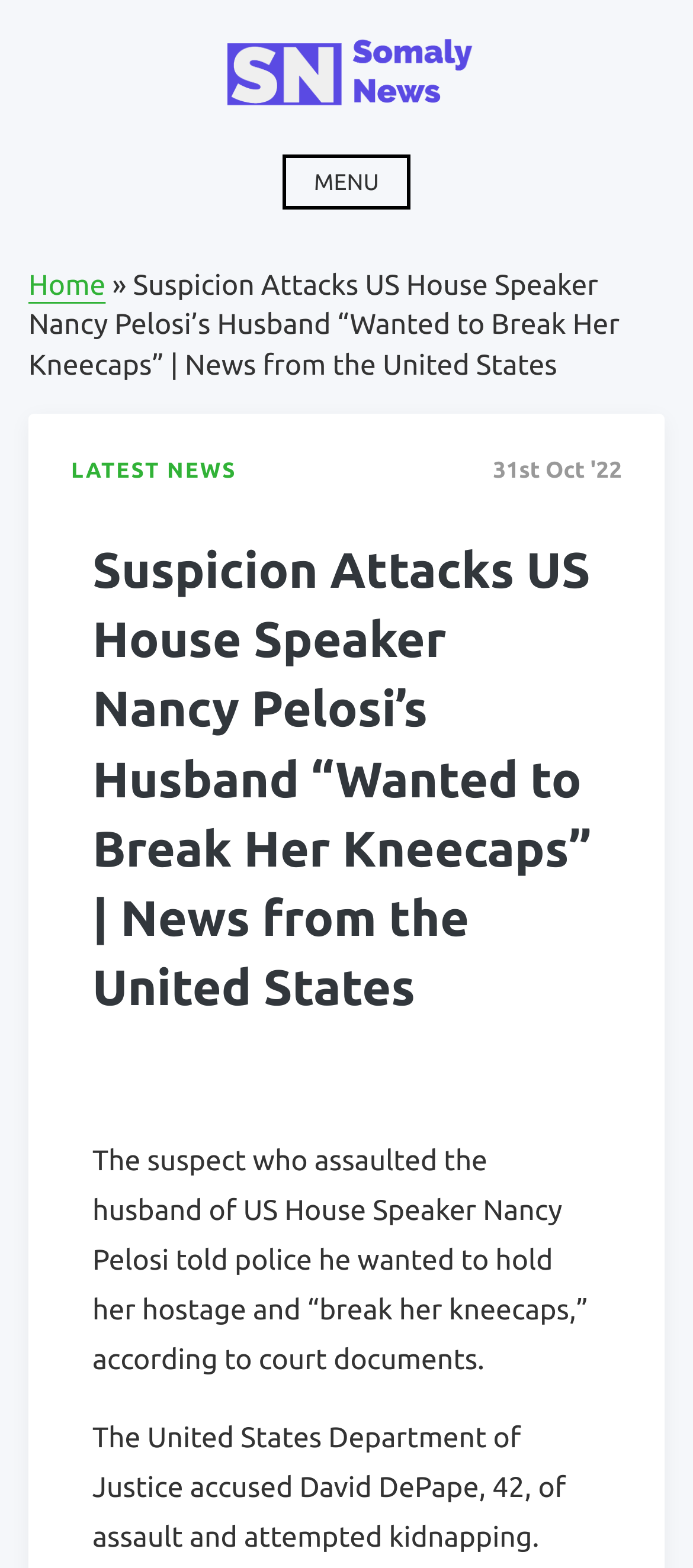Provide a one-word or short-phrase response to the question:
How old is David DePape?

42